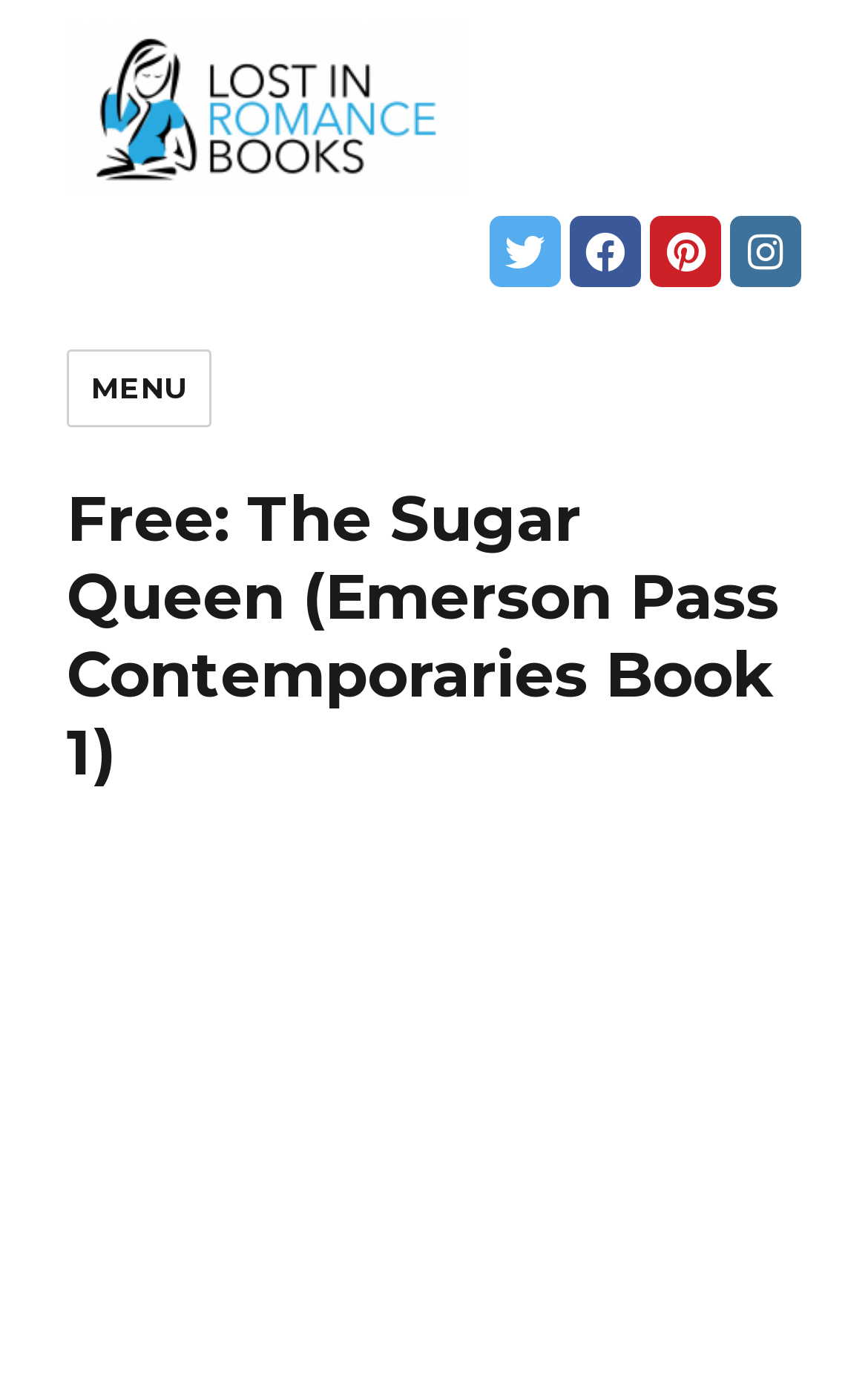Is the menu button expanded?
Based on the screenshot, give a detailed explanation to answer the question.

I looked at the button element with the text 'MENU' and saw that its 'expanded' property is set to 'False', indicating that the menu is not expanded.